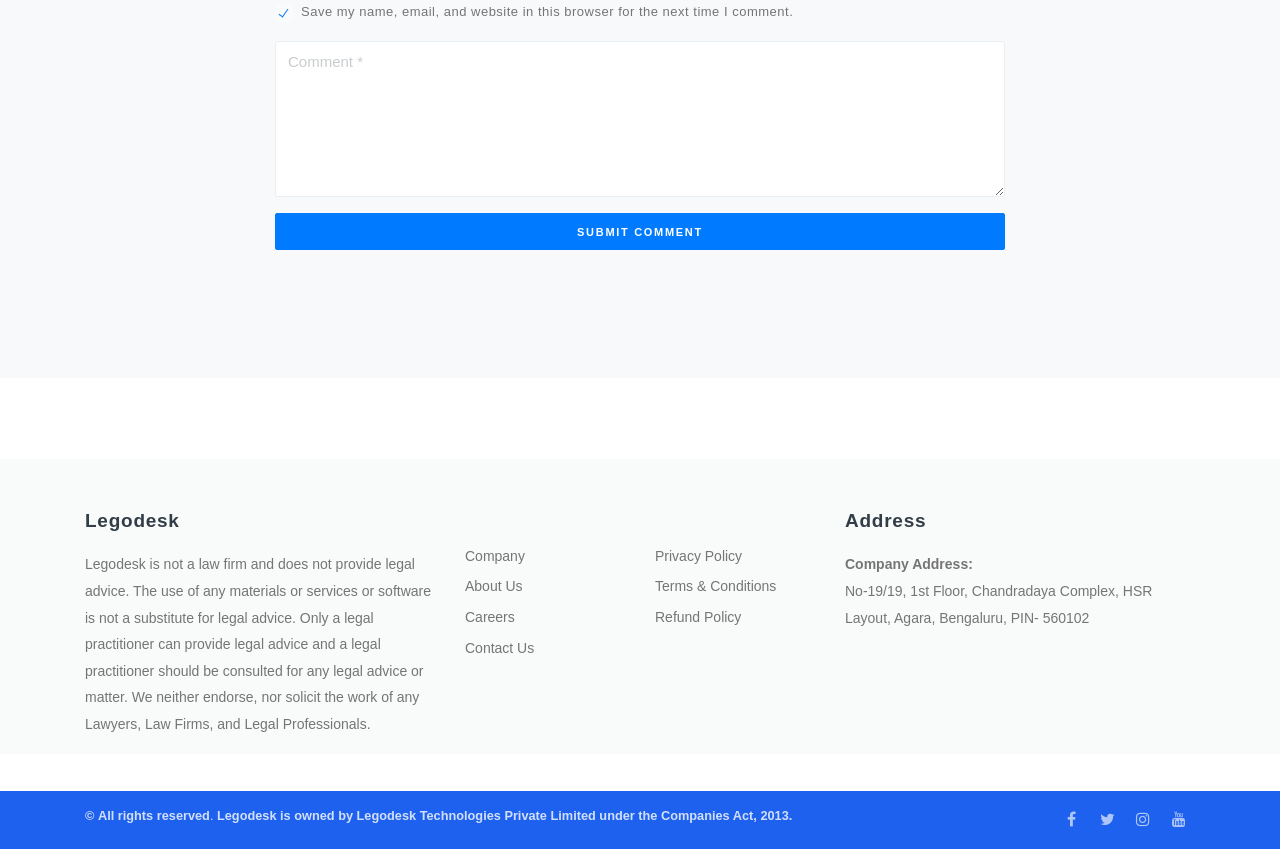Could you provide the bounding box coordinates for the portion of the screen to click to complete this instruction: "Click on Company"?

[0.363, 0.628, 0.488, 0.661]